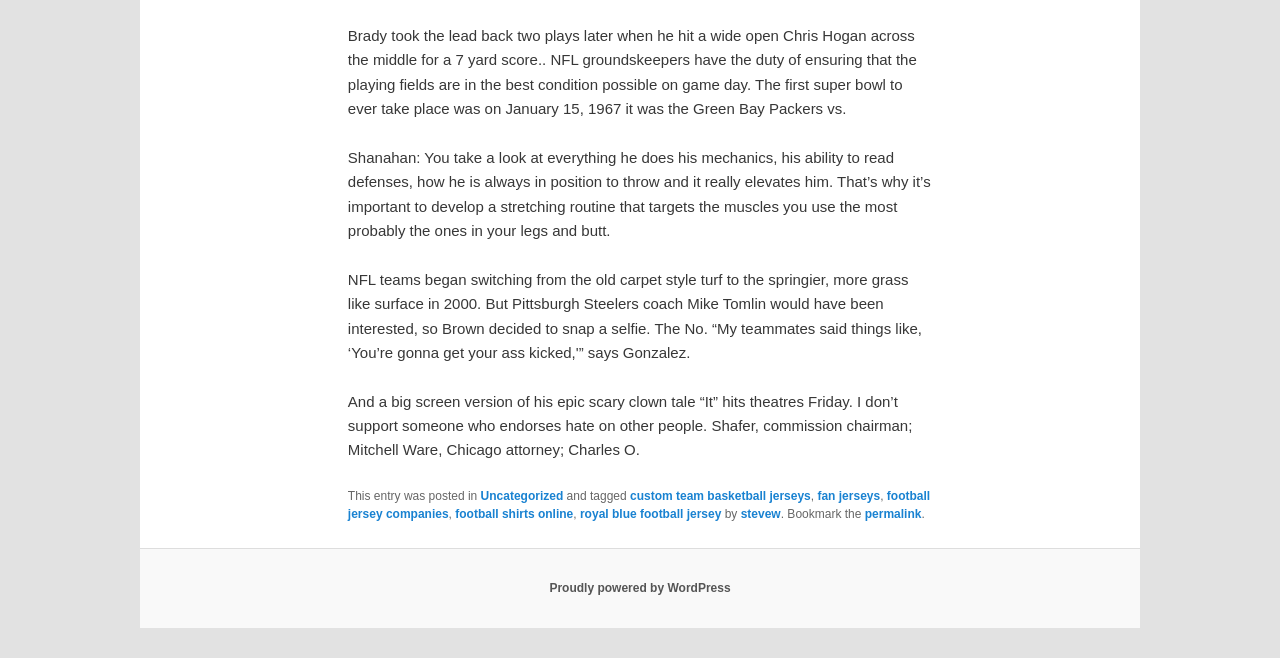Using floating point numbers between 0 and 1, provide the bounding box coordinates in the format (top-left x, top-left y, bottom-right x, bottom-right y). Locate the UI element described here: football jersey companies

[0.272, 0.743, 0.727, 0.792]